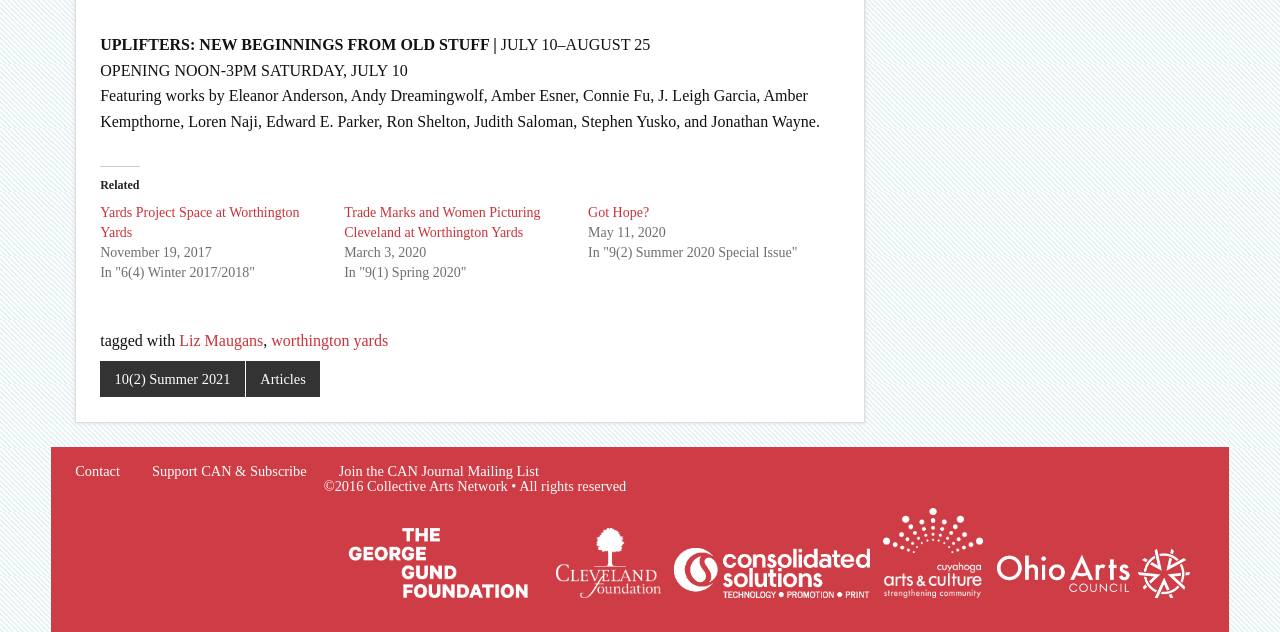Locate the bounding box coordinates of the region to be clicked to comply with the following instruction: "Click on 'Yards Project Space at Worthington Yards'". The coordinates must be four float numbers between 0 and 1, in the form [left, top, right, bottom].

[0.078, 0.325, 0.234, 0.38]